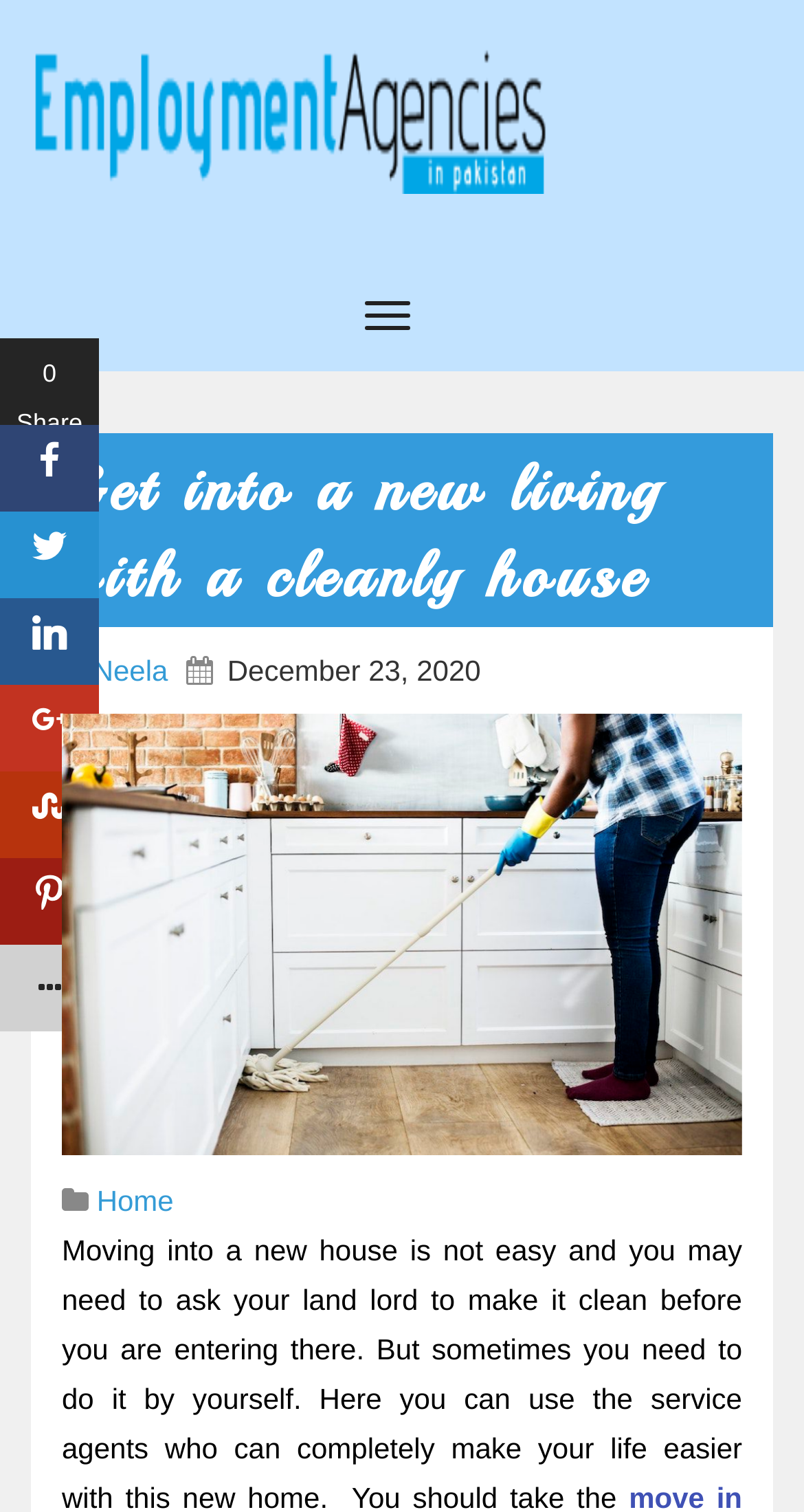Please answer the following question using a single word or phrase: What is the name of the author of the article?

Neela